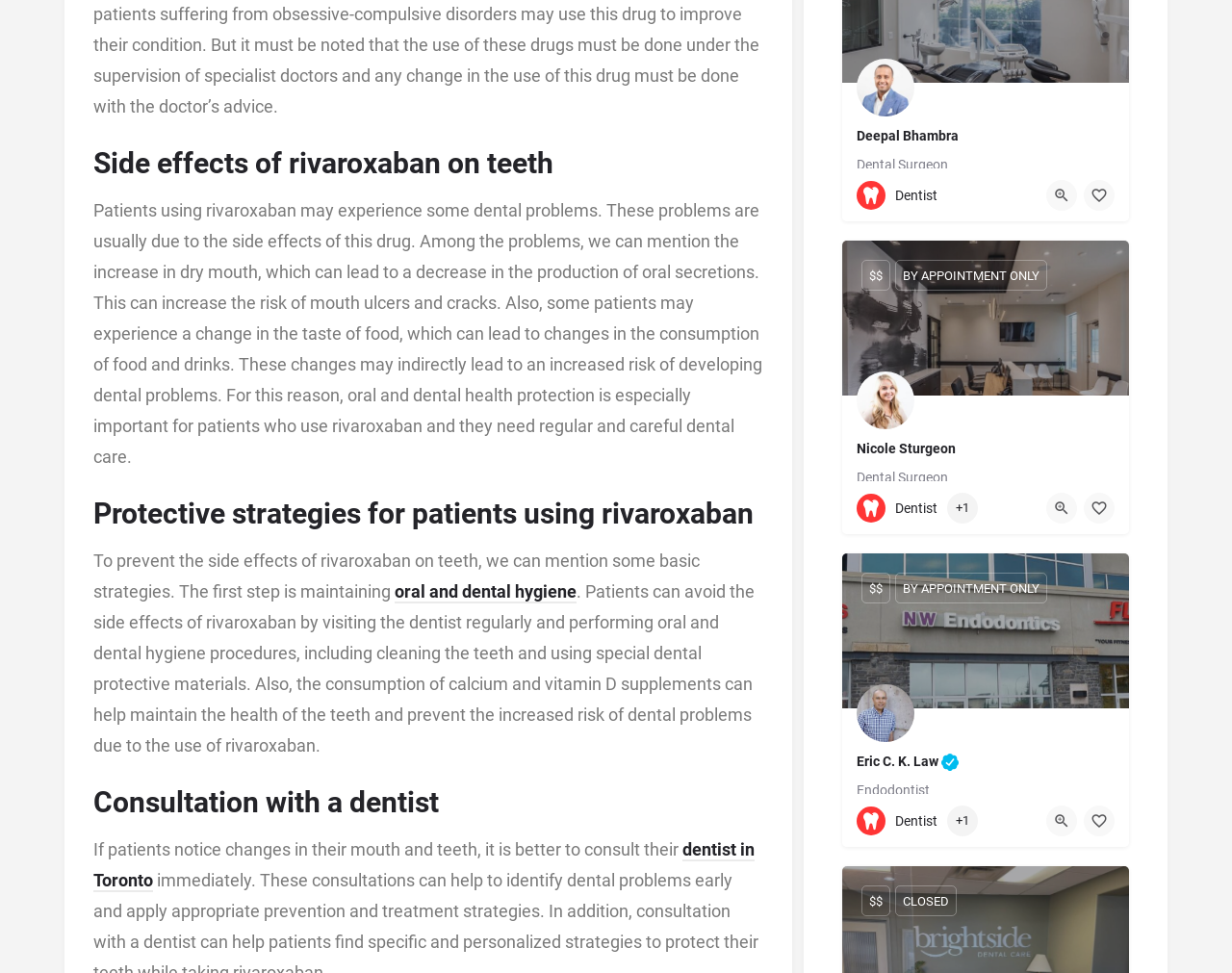Answer the following query with a single word or phrase:
What is the contact information of Eric C. K. Law?

(403) 239-3828